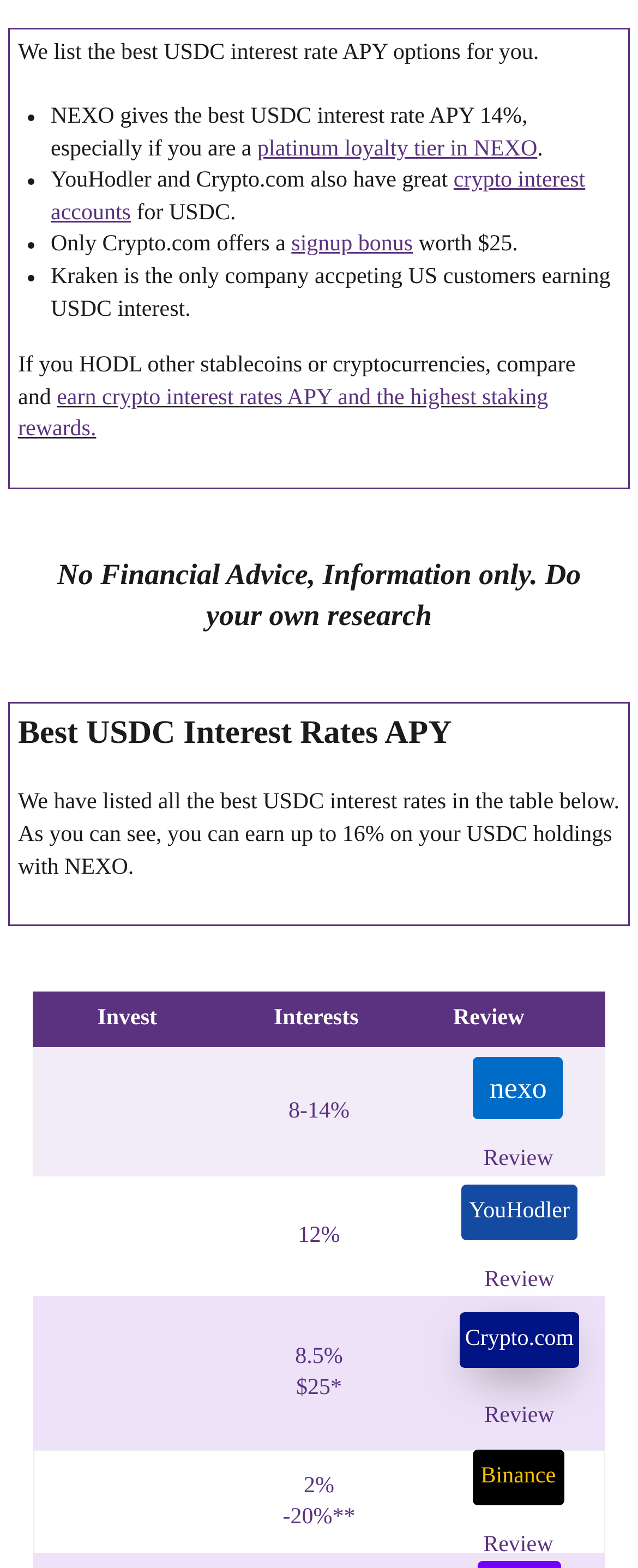Determine the bounding box coordinates for the area that should be clicked to carry out the following instruction: "Read the review of Nexo".

[0.704, 0.73, 0.92, 0.75]